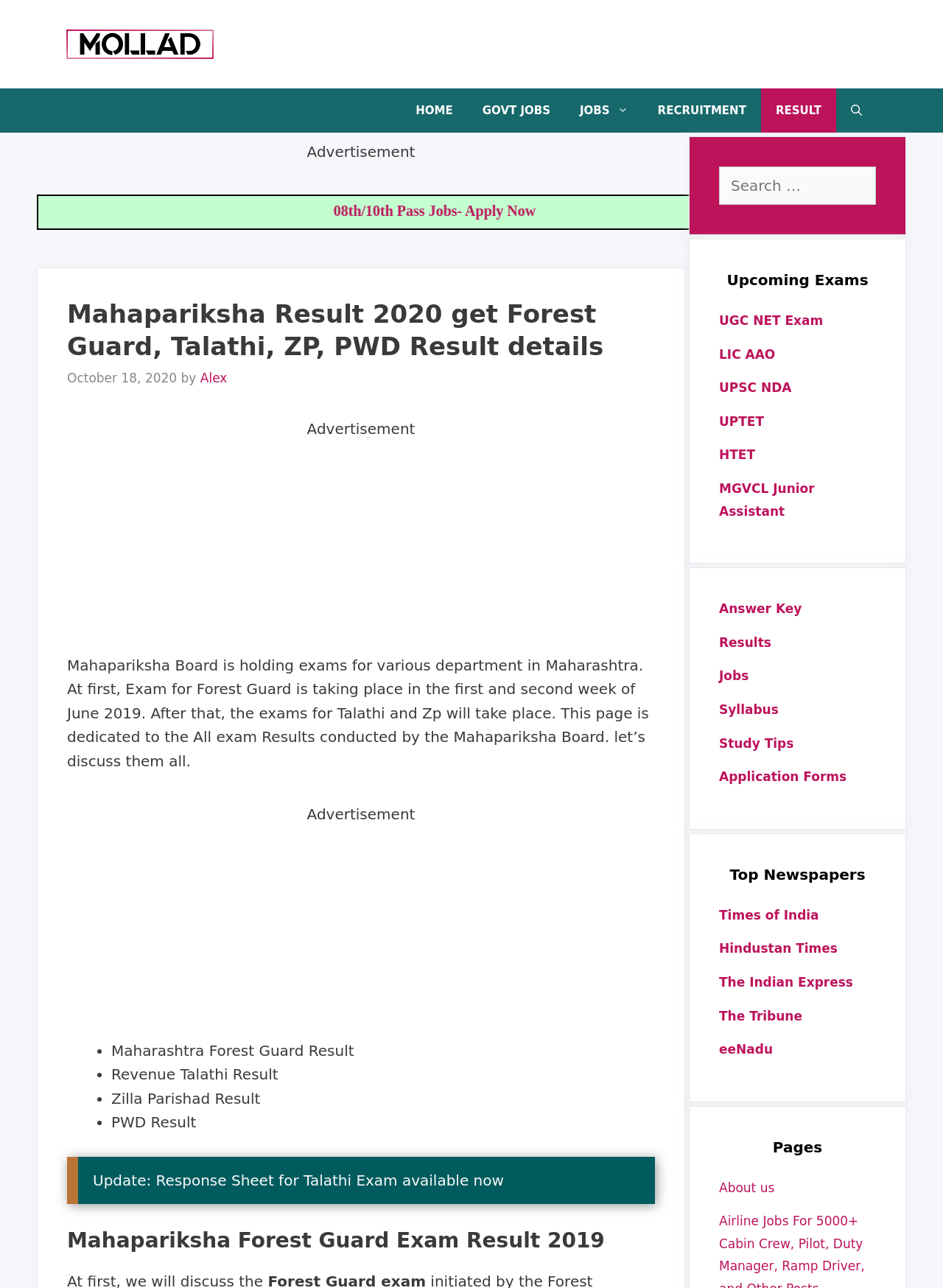Can you specify the bounding box coordinates for the region that should be clicked to fulfill this instruction: "Check Mahapariksha Forest Guard Exam Result 2019".

[0.071, 0.952, 0.695, 0.974]